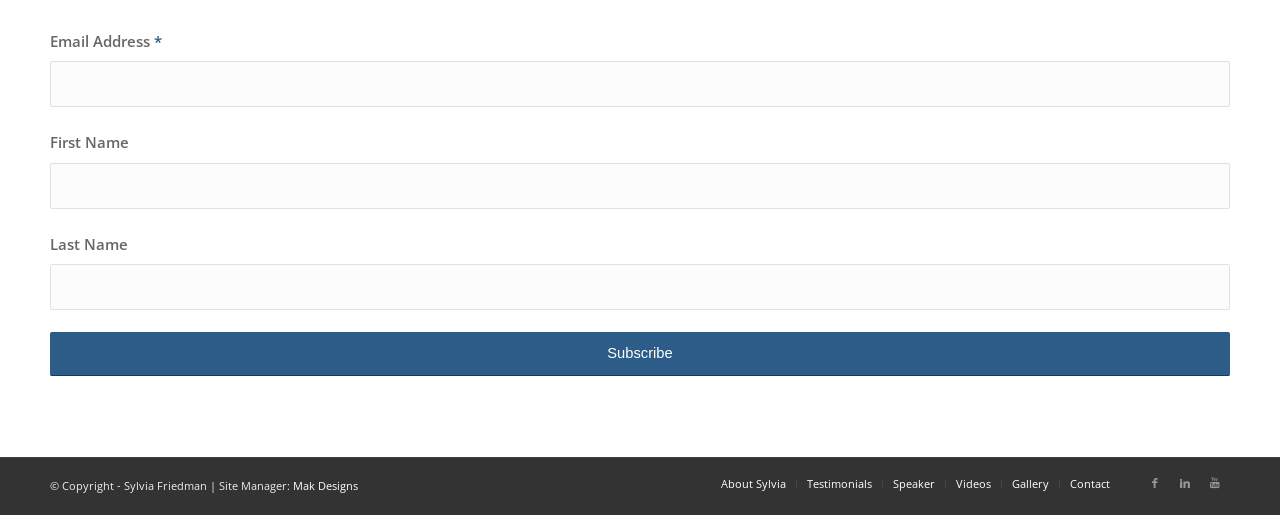Determine the bounding box coordinates of the region that needs to be clicked to achieve the task: "Search for codes credited to 'Goulding, Andy'".

None